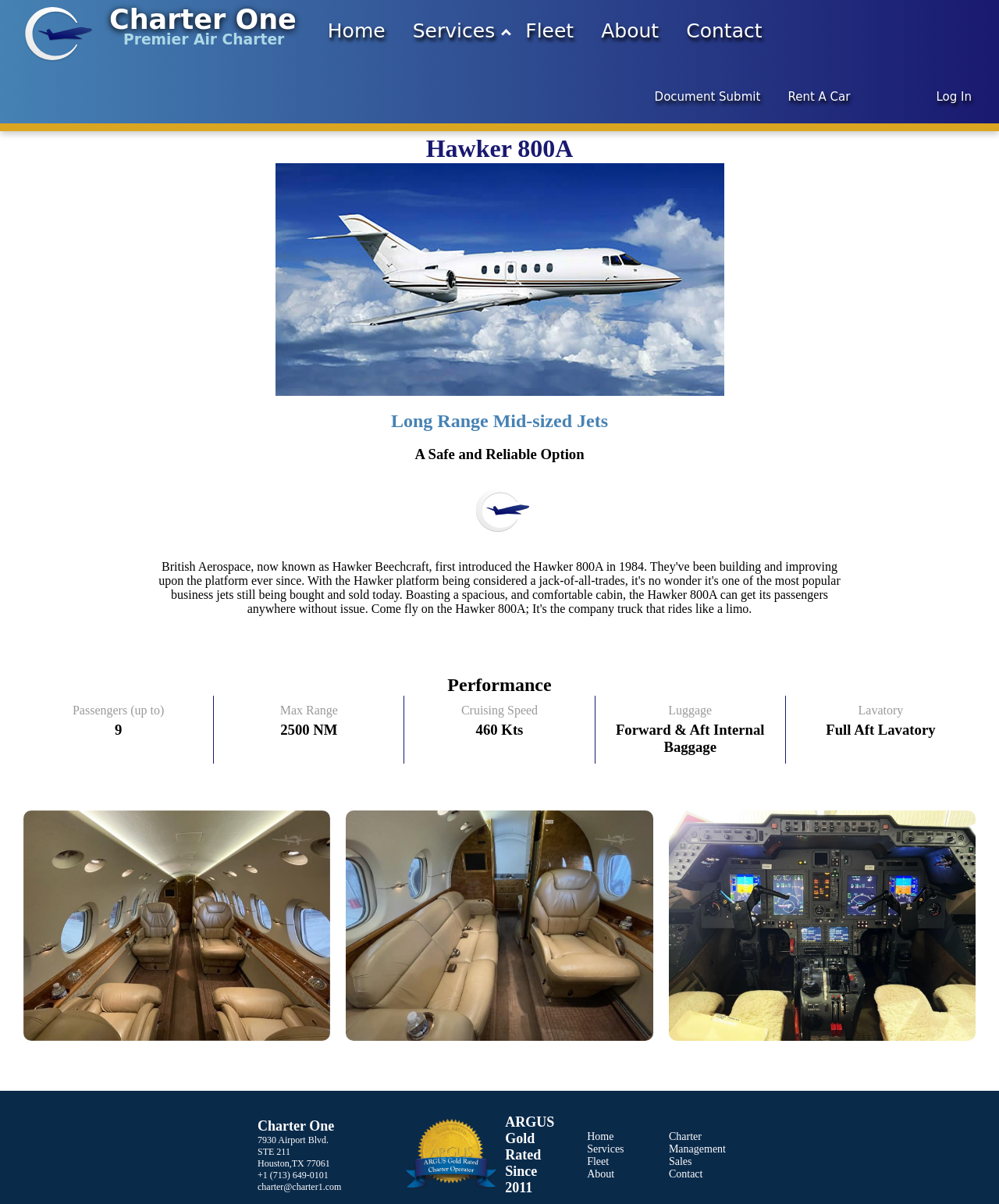Please identify the bounding box coordinates of the element's region that needs to be clicked to fulfill the following instruction: "View 'Fleet' information". The bounding box coordinates should consist of four float numbers between 0 and 1, i.e., [left, top, right, bottom].

[0.514, 0.0, 0.586, 0.051]